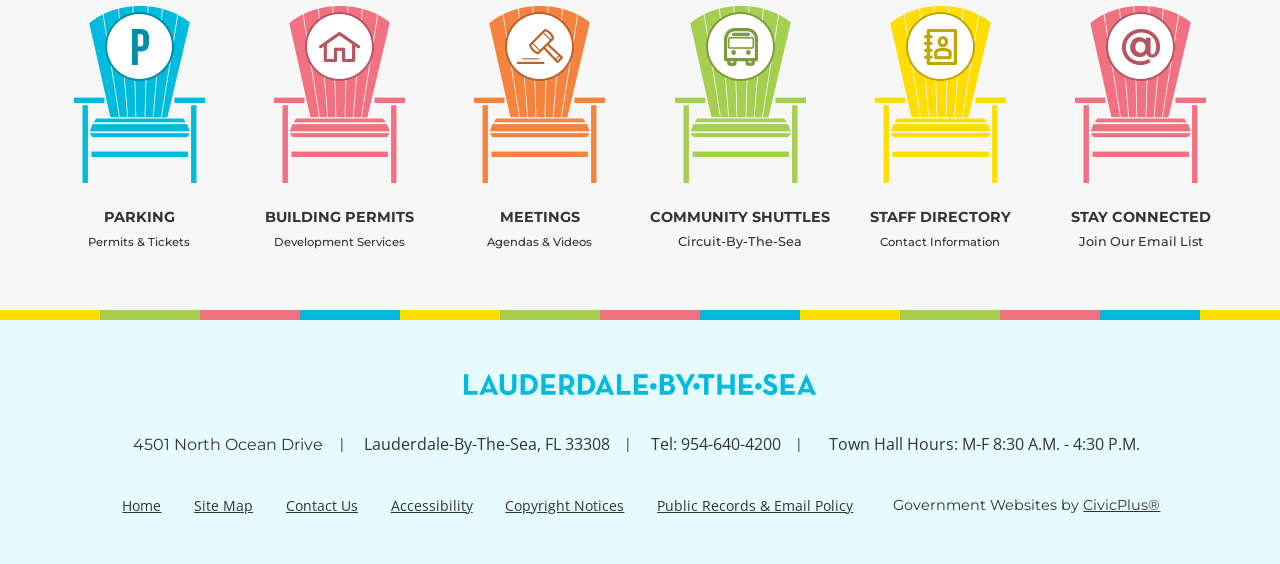From the webpage screenshot, predict the bounding box coordinates (top-left x, top-left y, bottom-right x, bottom-right y) for the UI element described here: Go to Top

None